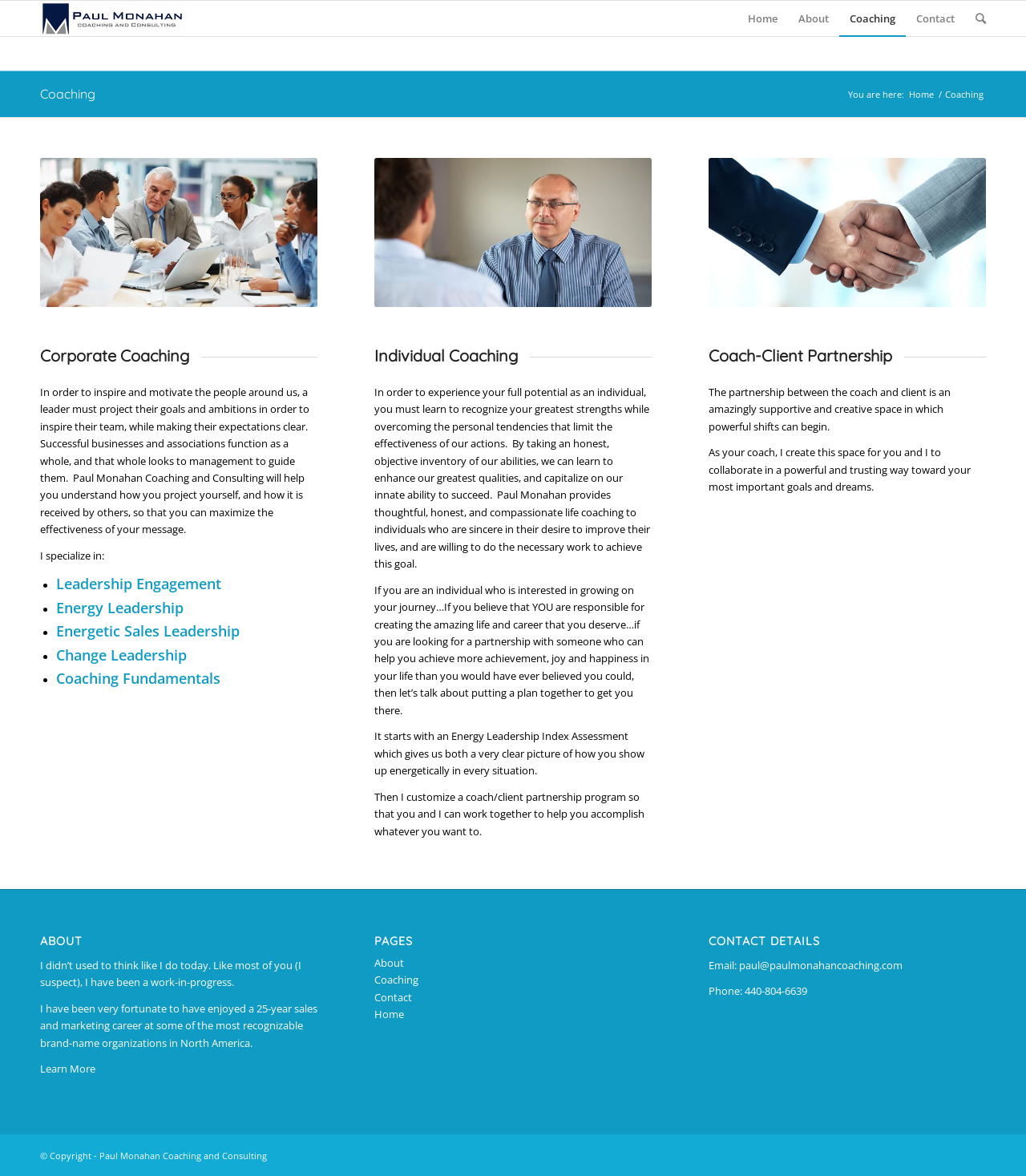Using the element description alt="Paul Monahan Coaching and Consulting", predict the bounding box coordinates for the UI element. Provide the coordinates in (top-left x, top-left y, bottom-right x, bottom-right y) format with values ranging from 0 to 1.

[0.039, 0.001, 0.181, 0.031]